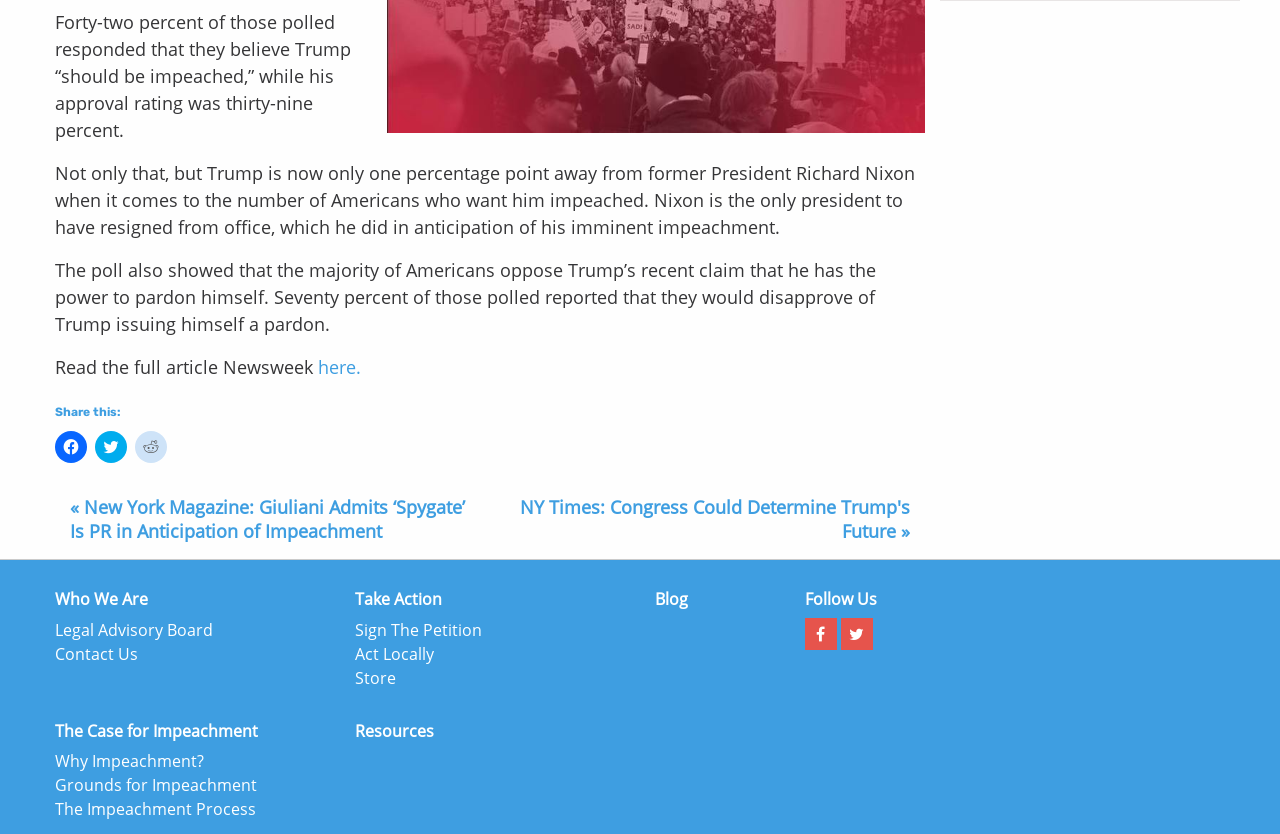Identify the bounding box for the described UI element: "Who We Are".

[0.043, 0.705, 0.116, 0.732]